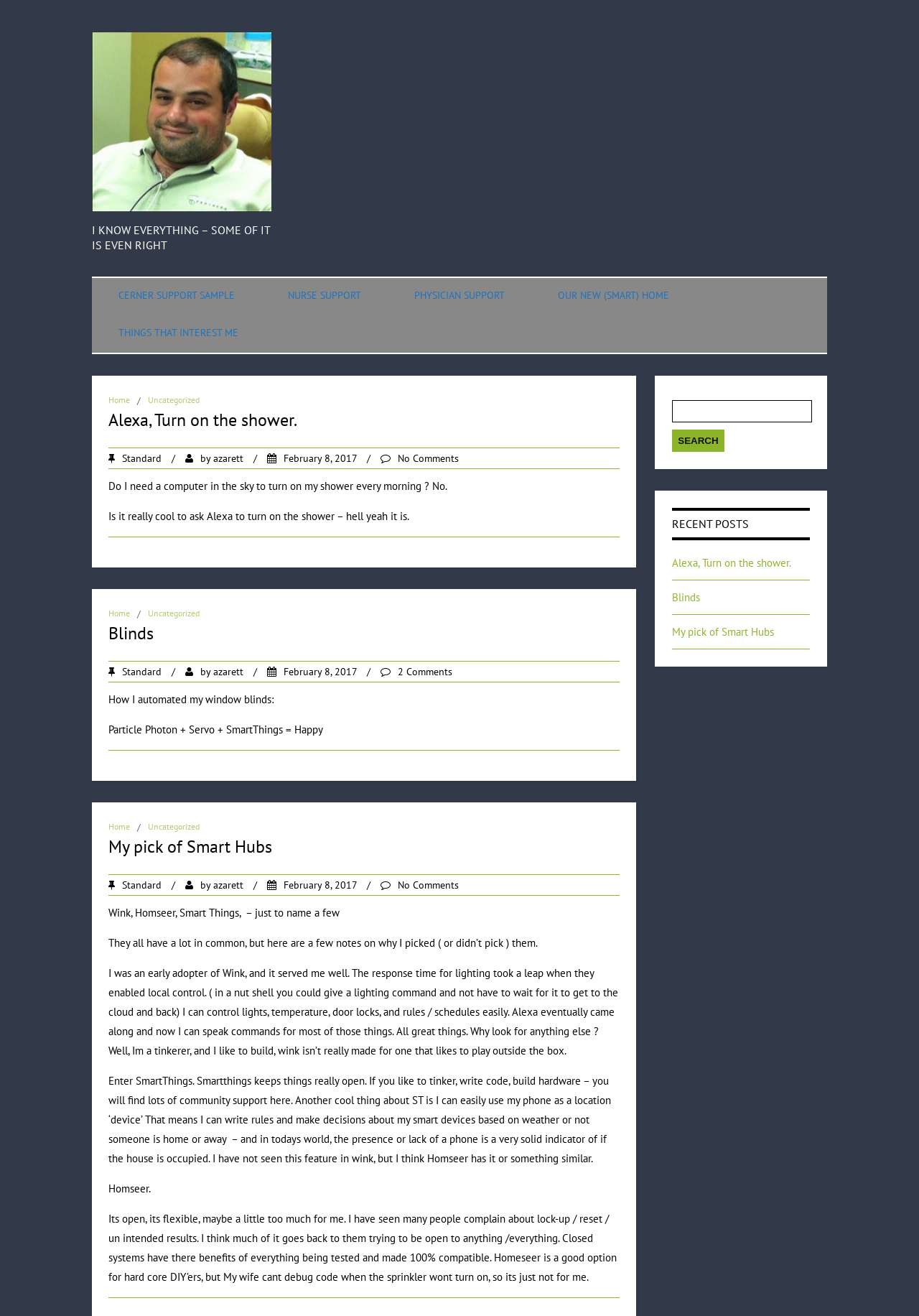Find the bounding box coordinates of the element you need to click on to perform this action: 'Search for something'. The coordinates should be represented by four float values between 0 and 1, in the format [left, top, right, bottom].

[0.732, 0.304, 0.883, 0.321]